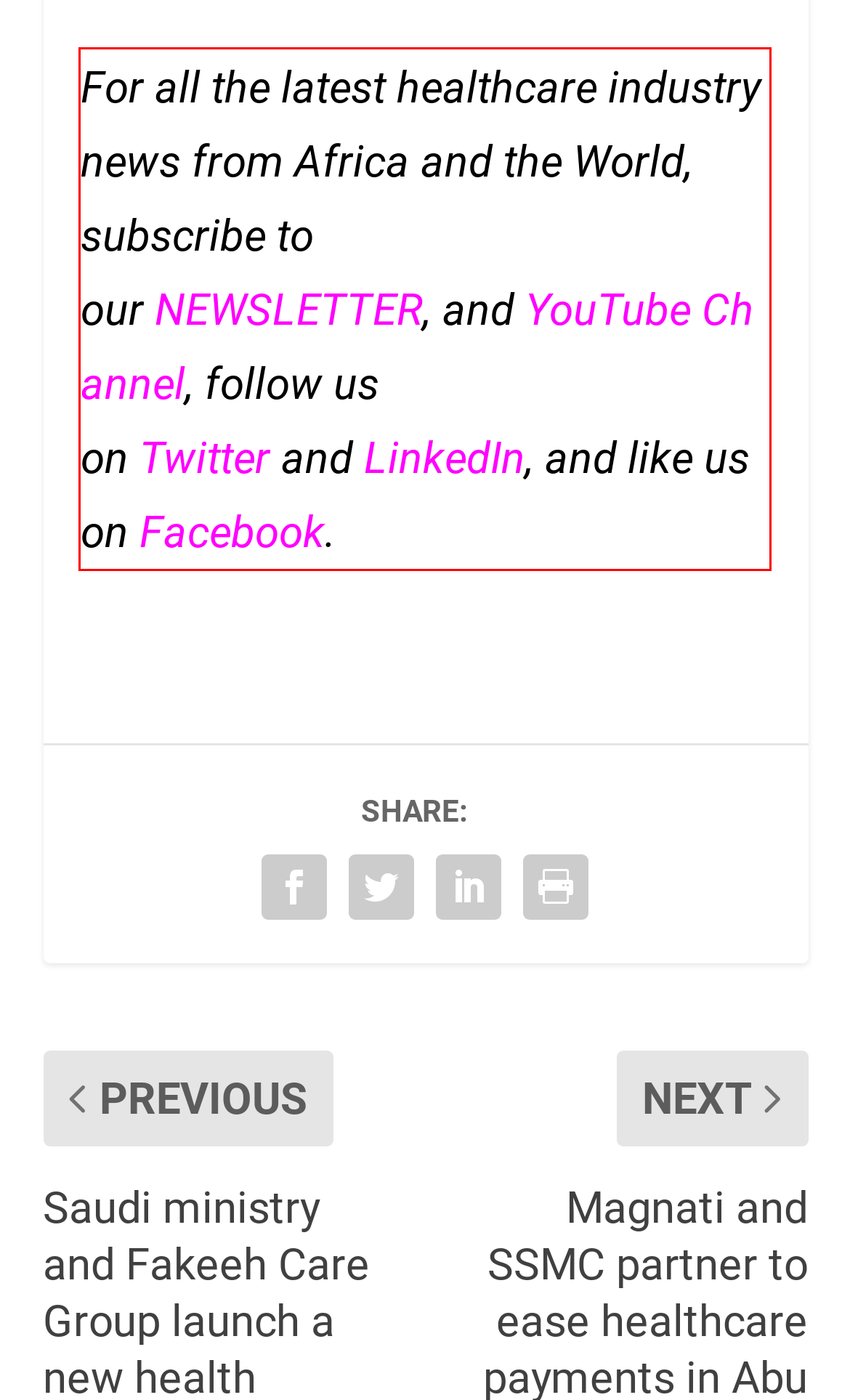There is a screenshot of a webpage with a red bounding box around a UI element. Please use OCR to extract the text within the red bounding box.

For all the latest healthcare industry news from Africa and the World, subscribe to our NEWSLETTER, and YouTube Channel, follow us on Twitter and LinkedIn, and like us on Facebook.